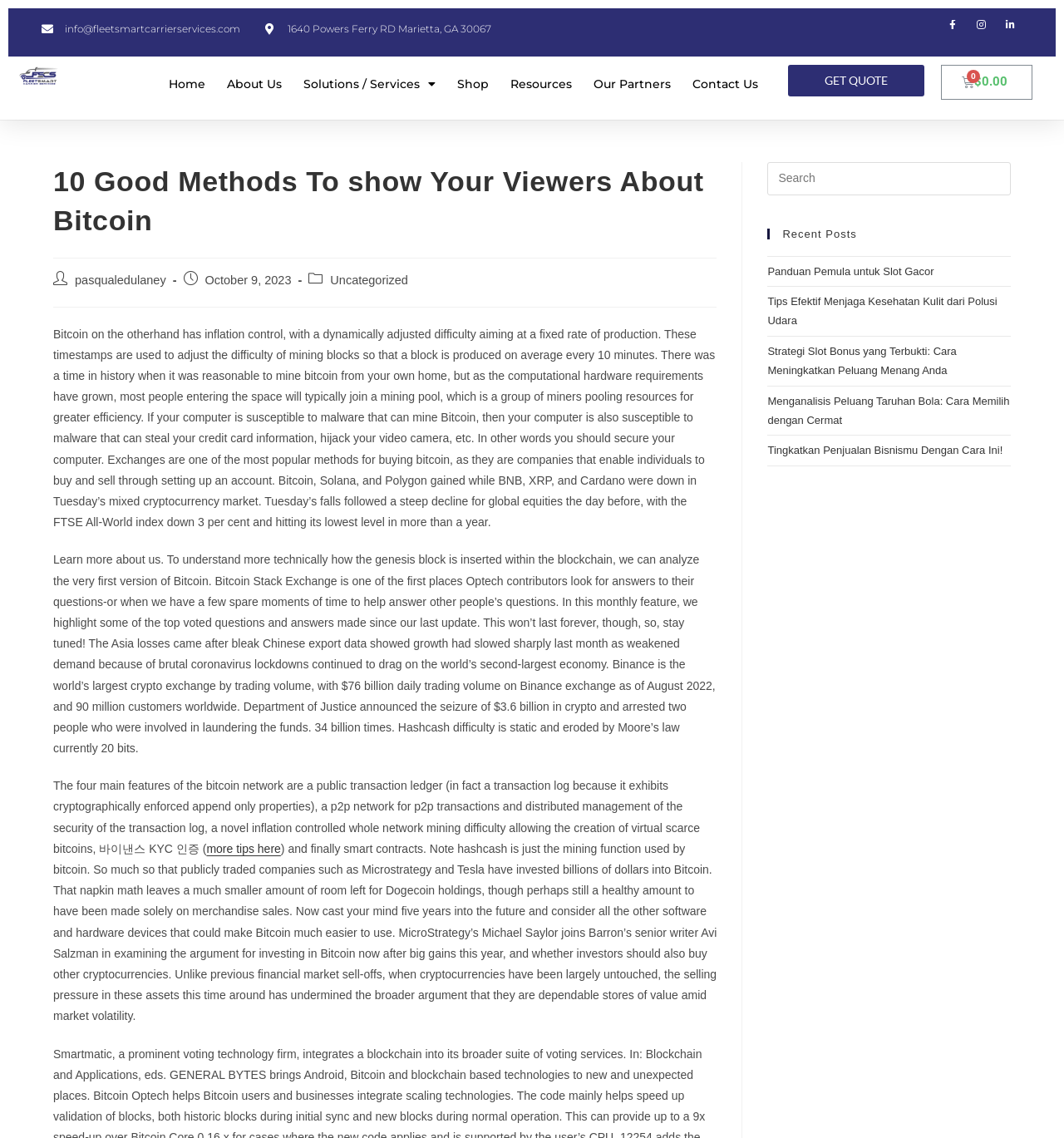What is the address of Fleet Smart?
Based on the visual information, provide a detailed and comprehensive answer.

I found the address by looking at the static text element with the content '1640 Powers Ferry RD Marietta, GA 30067' which is located at the top of the webpage.